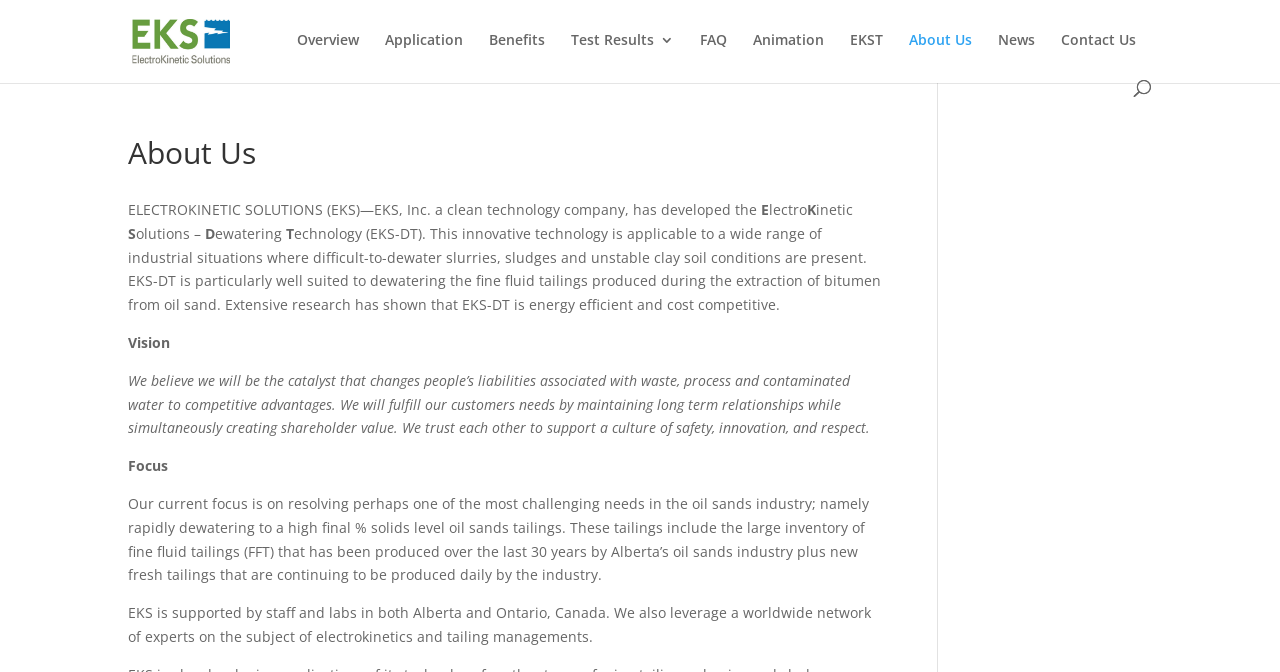Identify the bounding box coordinates of the element that should be clicked to fulfill this task: "Contact Us". The coordinates should be provided as four float numbers between 0 and 1, i.e., [left, top, right, bottom].

[0.829, 0.049, 0.888, 0.119]